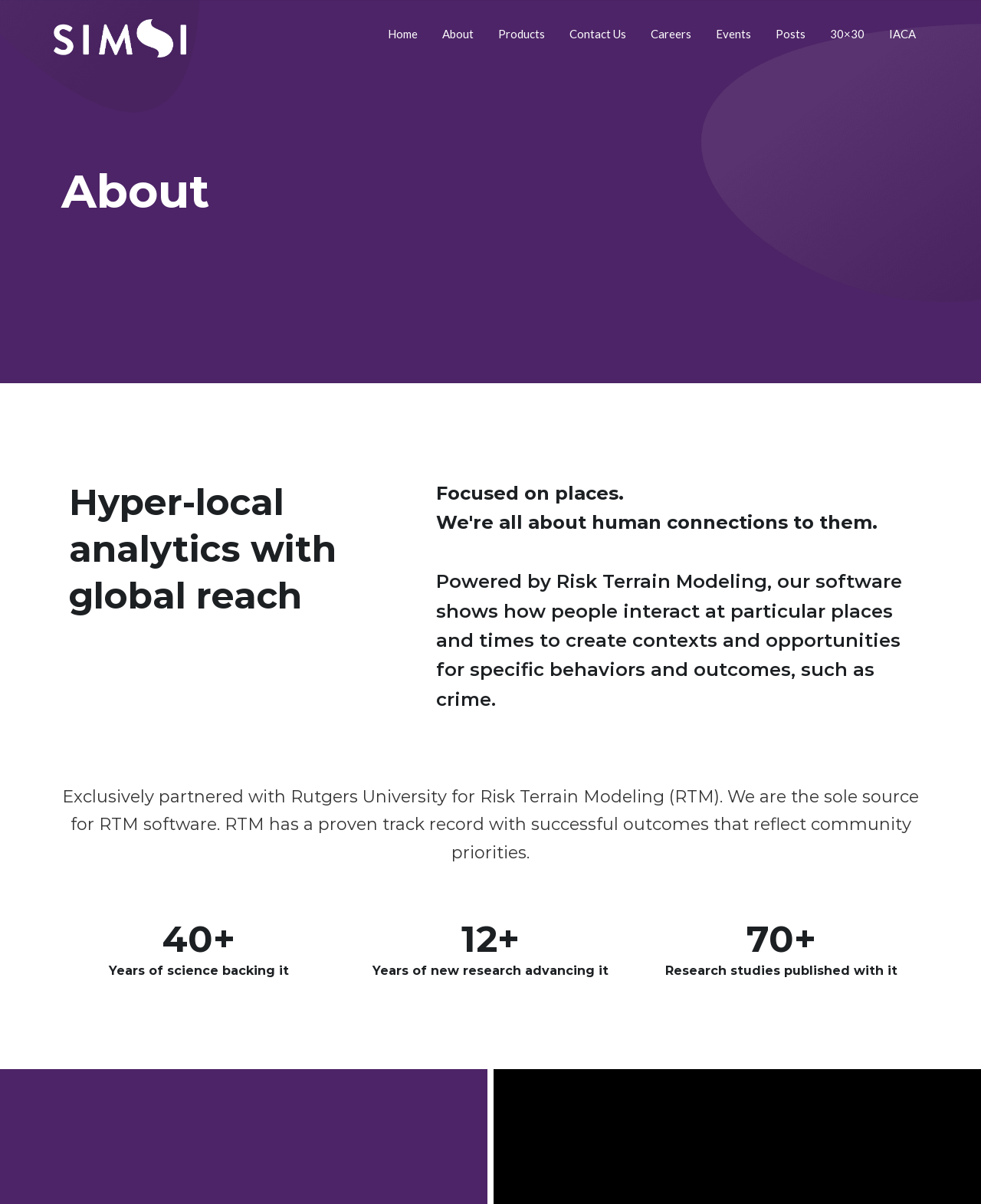Determine the bounding box coordinates of the clickable region to execute the instruction: "Click on the Products link". The coordinates should be four float numbers between 0 and 1, denoted as [left, top, right, bottom].

[0.508, 0.012, 0.555, 0.044]